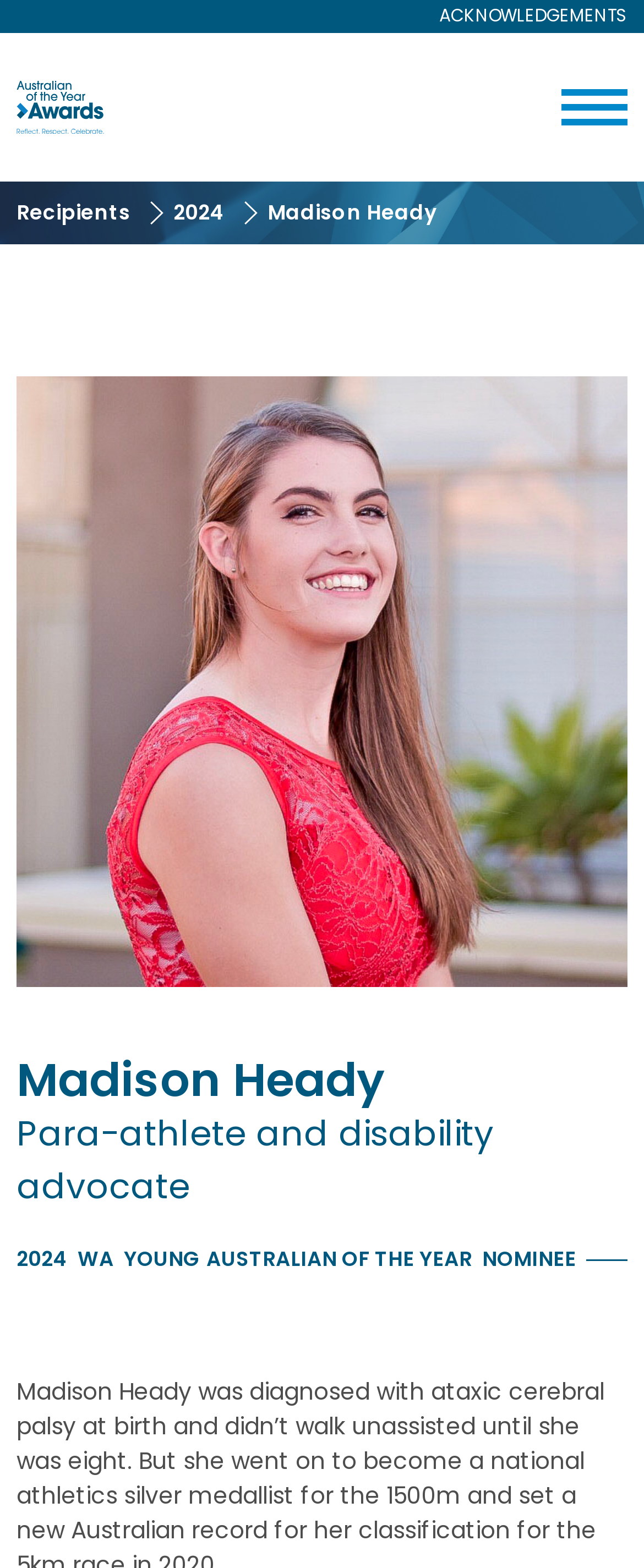Identify and provide the bounding box for the element described by: "Acknowledgements".

[0.631, 0.005, 0.974, 0.016]